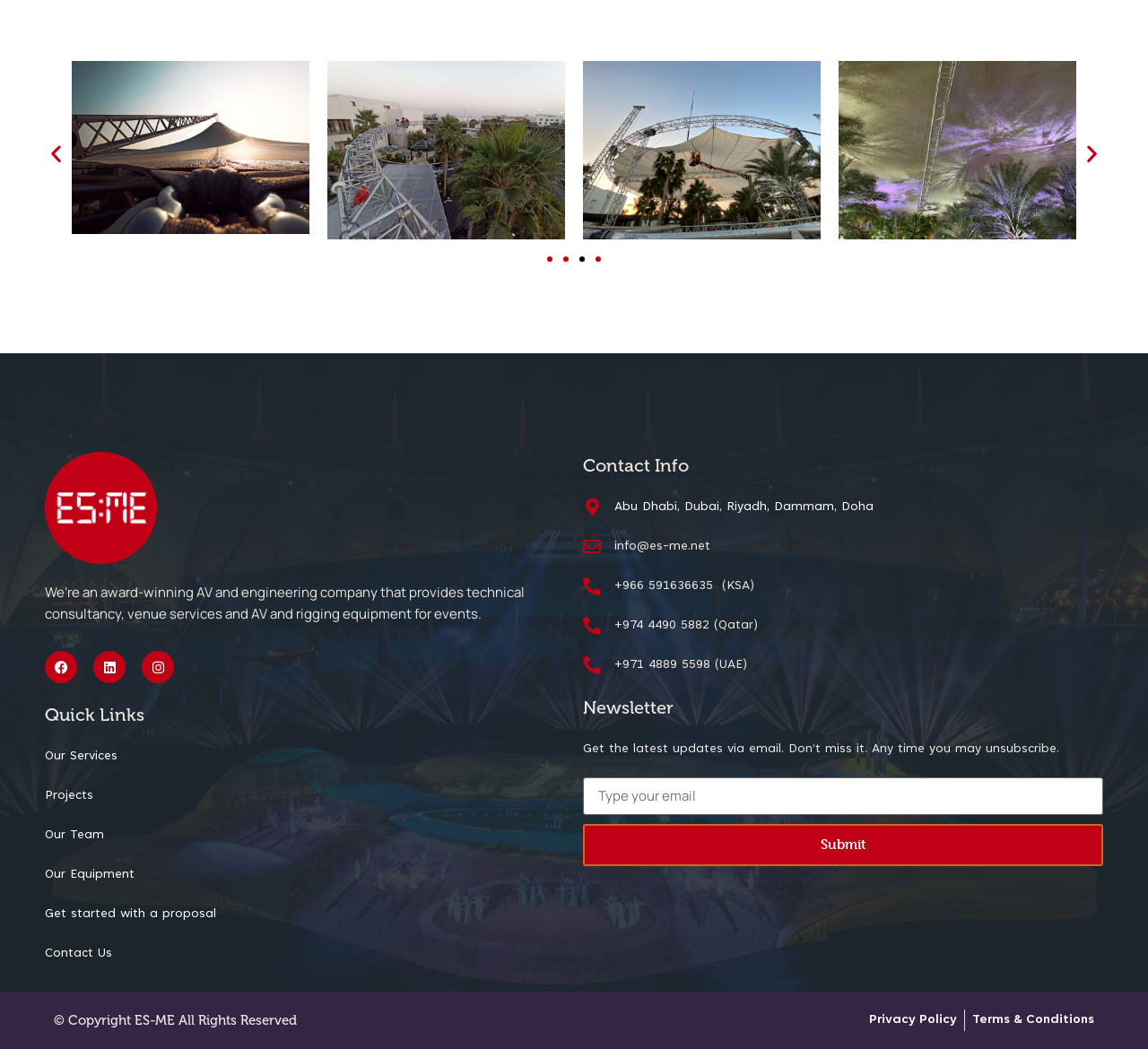Provide the bounding box coordinates for the specified HTML element described in this description: "Get started with a proposal". The coordinates should be four float numbers ranging from 0 to 1, in the format [left, top, right, bottom].

[0.039, 0.866, 0.188, 0.878]